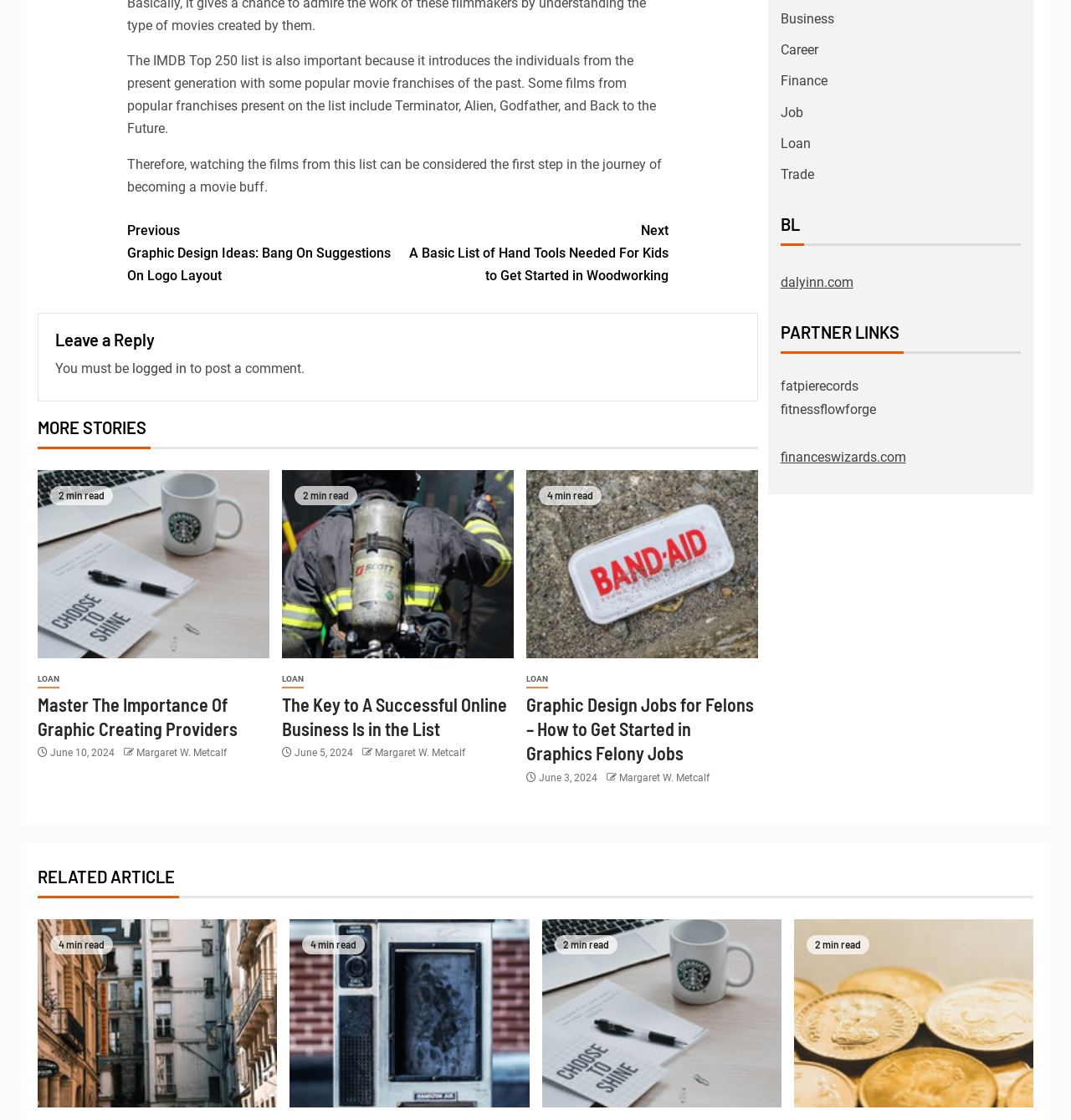Identify the bounding box coordinates of the HTML element based on this description: "← Previous Post".

None